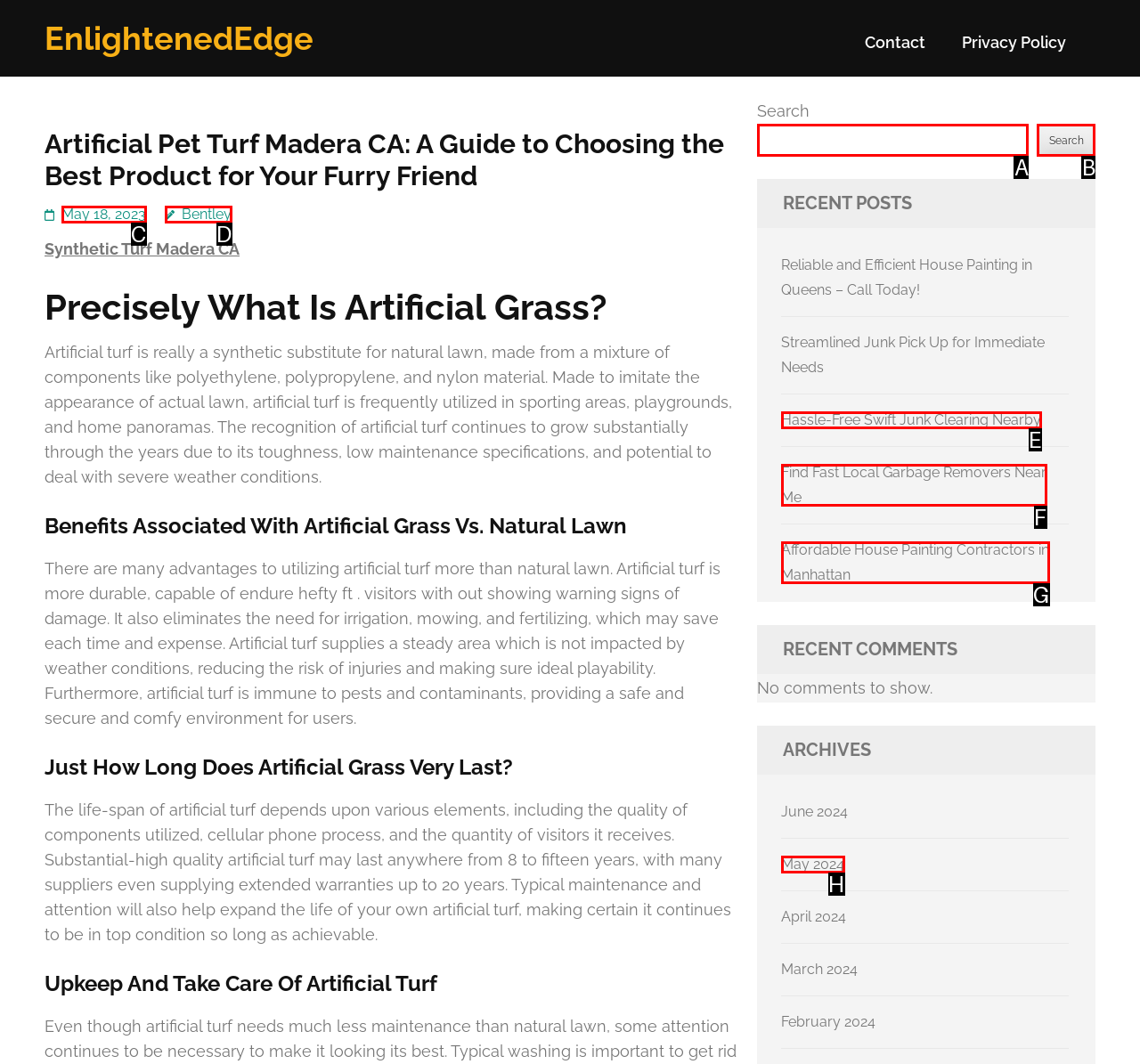From the options presented, which lettered element matches this description: Resources for Co-operative Organizations
Reply solely with the letter of the matching option.

None